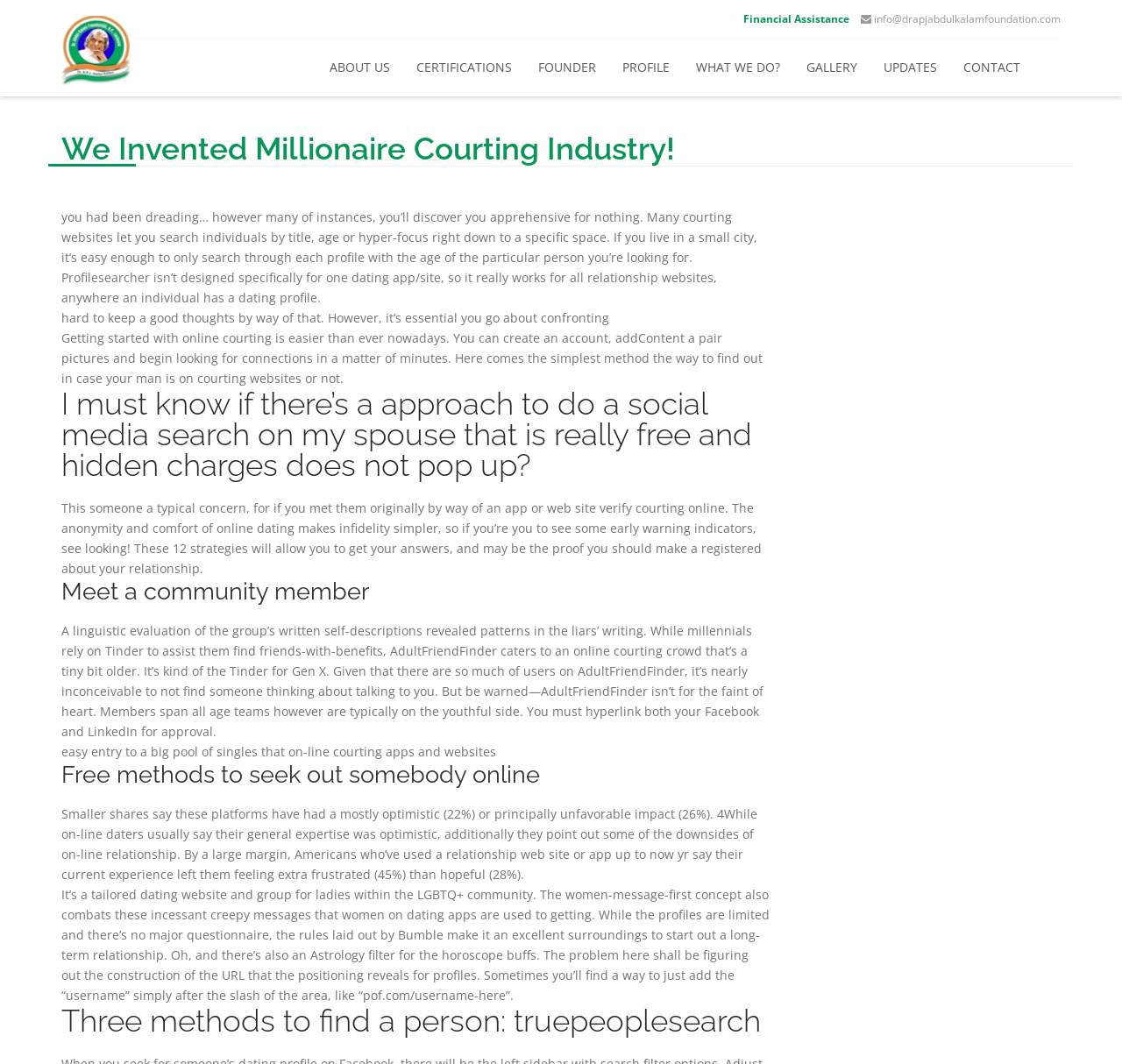Can you find the bounding box coordinates for the element that needs to be clicked to execute this instruction: "Click on info@drapjabdulkalamfoundation.com"? The coordinates should be given as four float numbers between 0 and 1, i.e., [left, top, right, bottom].

[0.767, 0.011, 0.945, 0.025]